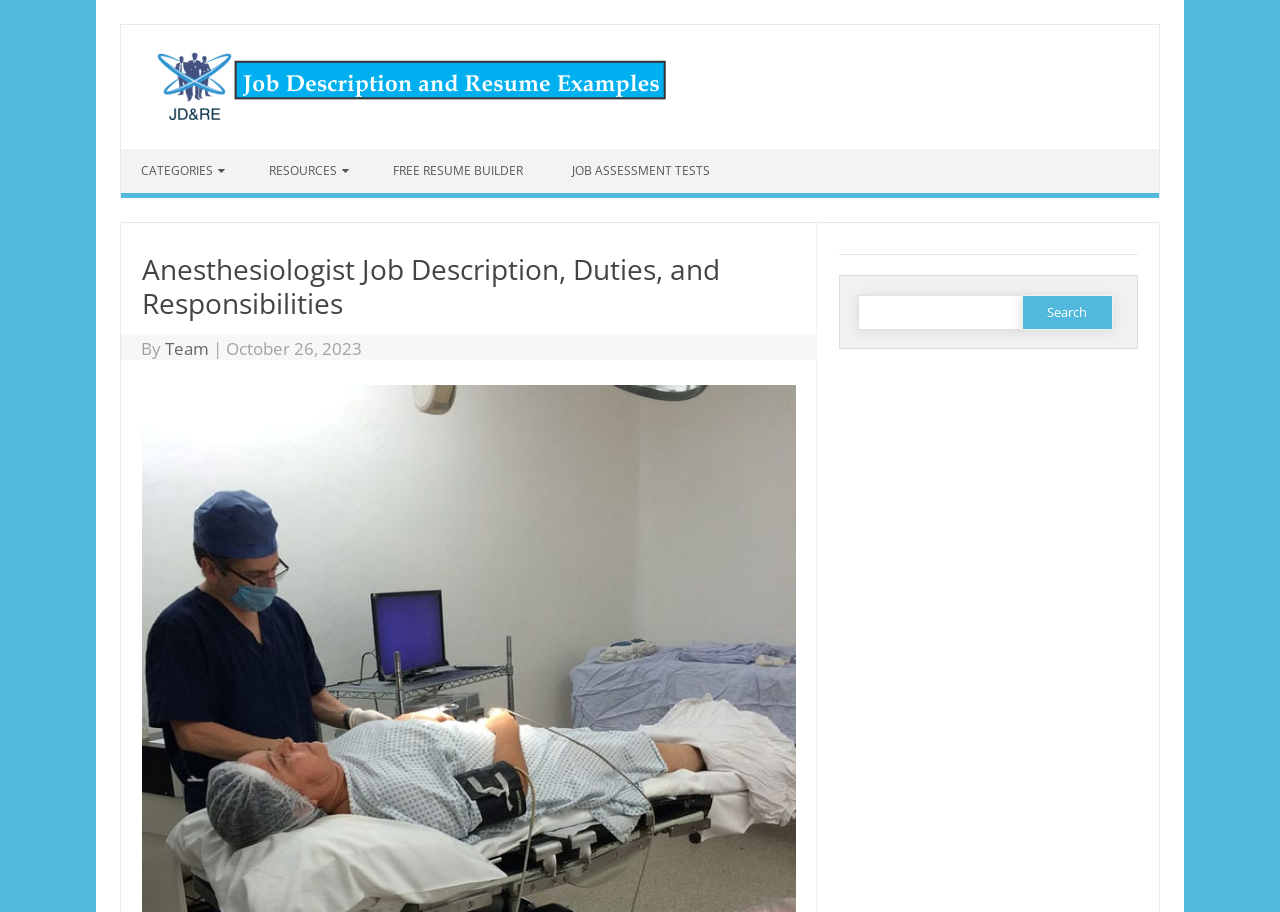Answer succinctly with a single word or phrase:
What is the name of the website?

Job Description And Resume Examples